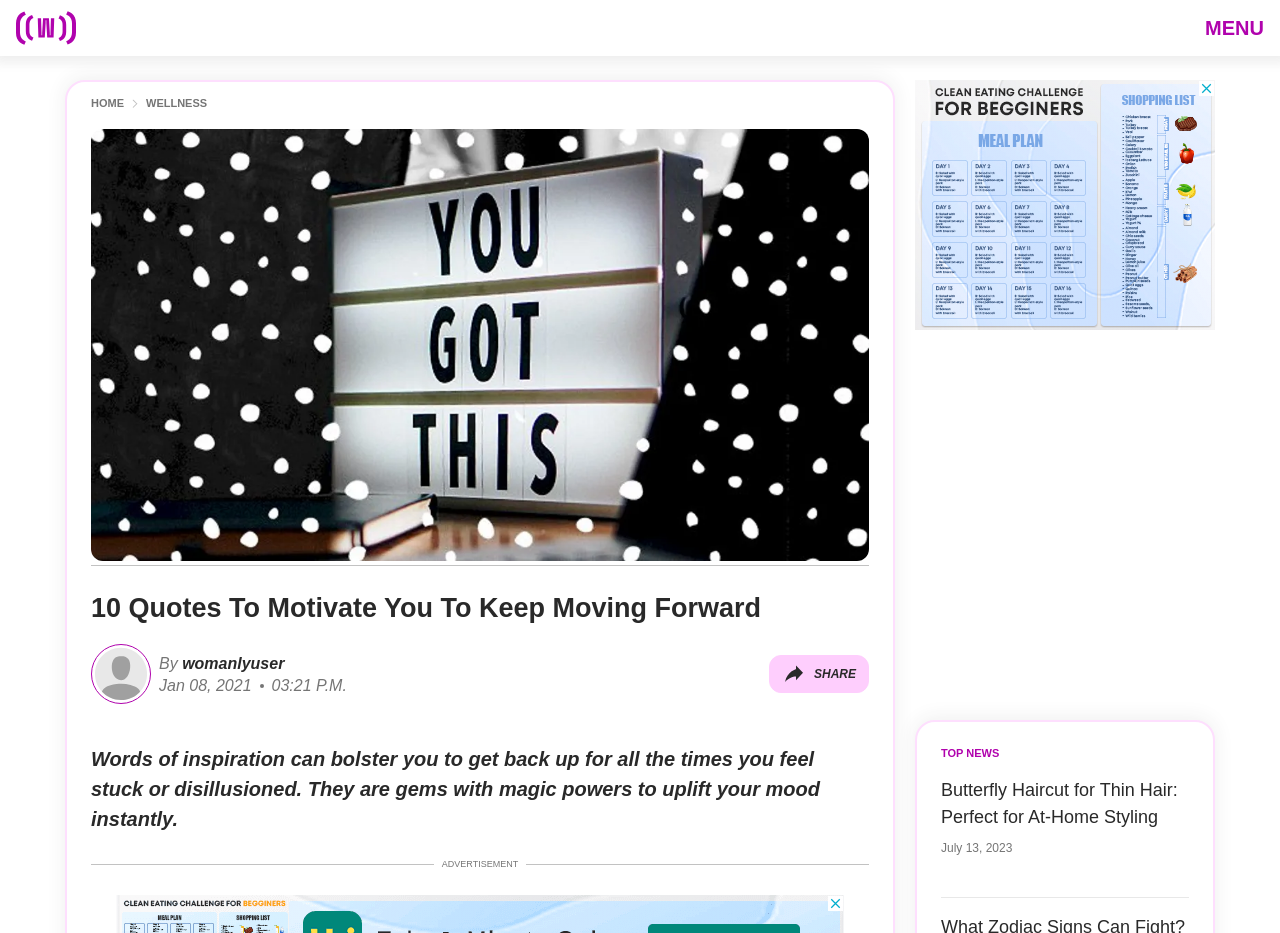Highlight the bounding box coordinates of the region I should click on to meet the following instruction: "Read the article by womanlyuser".

[0.139, 0.699, 0.222, 0.721]